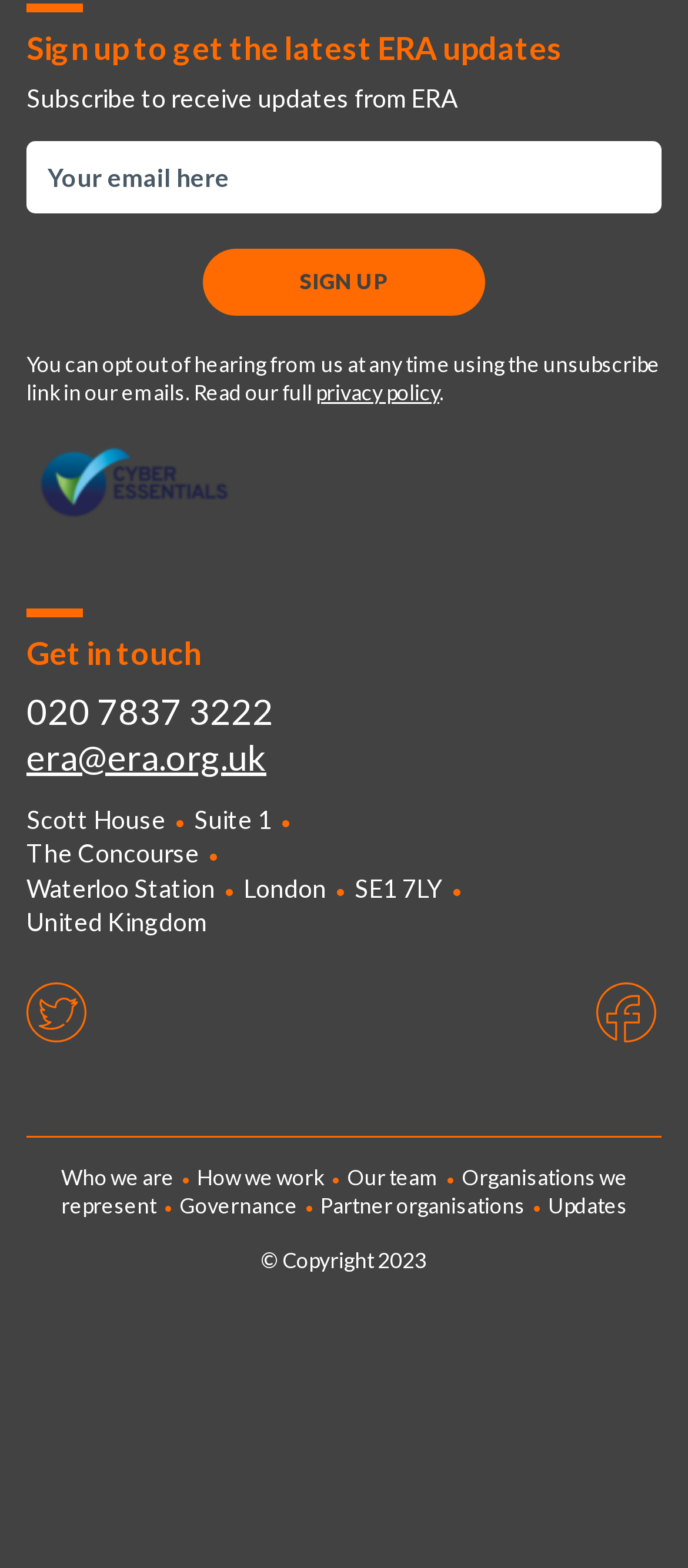Examine the screenshot and answer the question in as much detail as possible: What social media platforms does ERA have a presence on?

The webpage provides links to ERA's social media profiles, which are Twitter and Facebook. These links are represented by icons and are located at the bottom of the webpage.